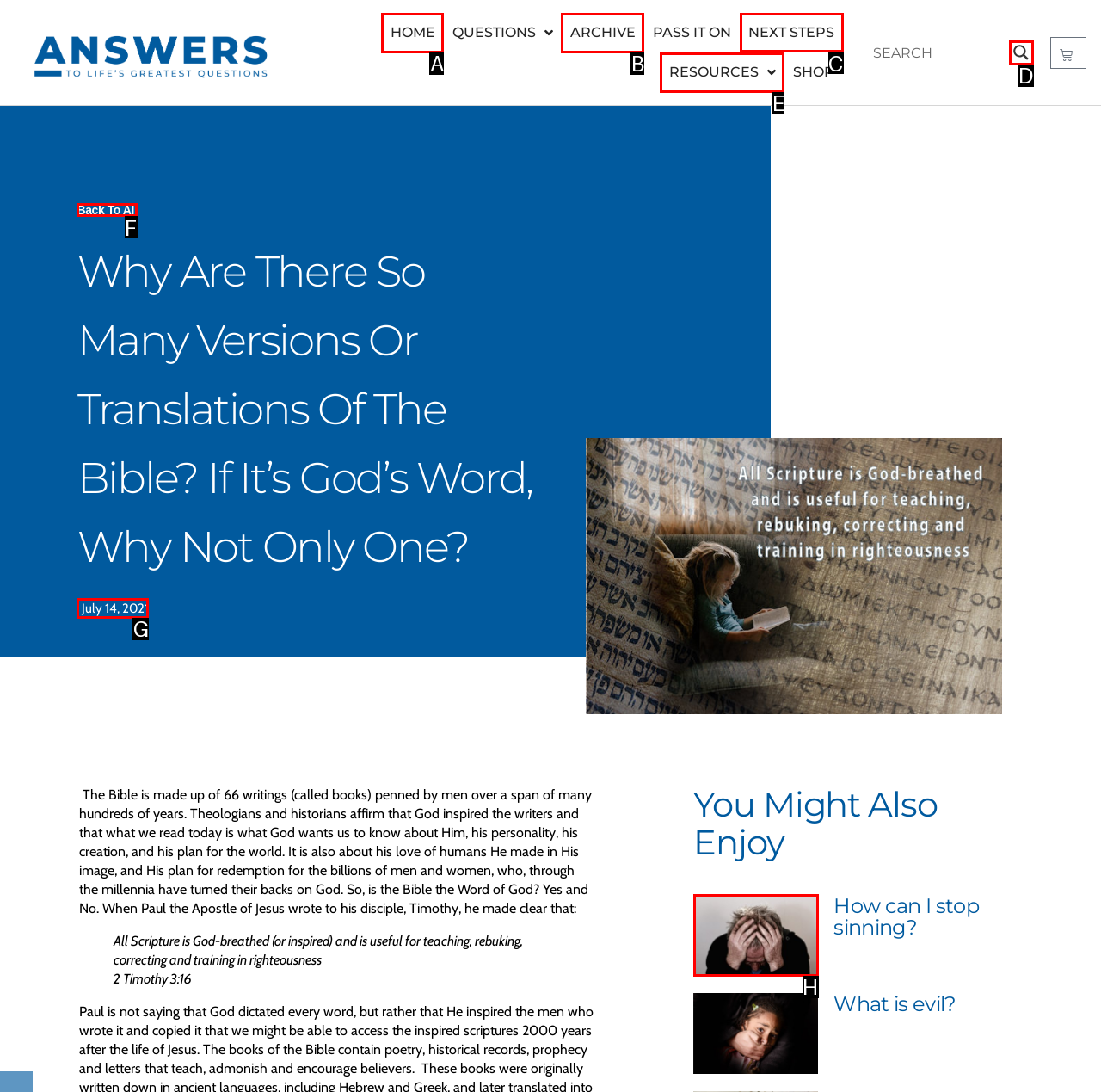Based on the choices marked in the screenshot, which letter represents the correct UI element to perform the task: Go to the NEXT STEPS?

C